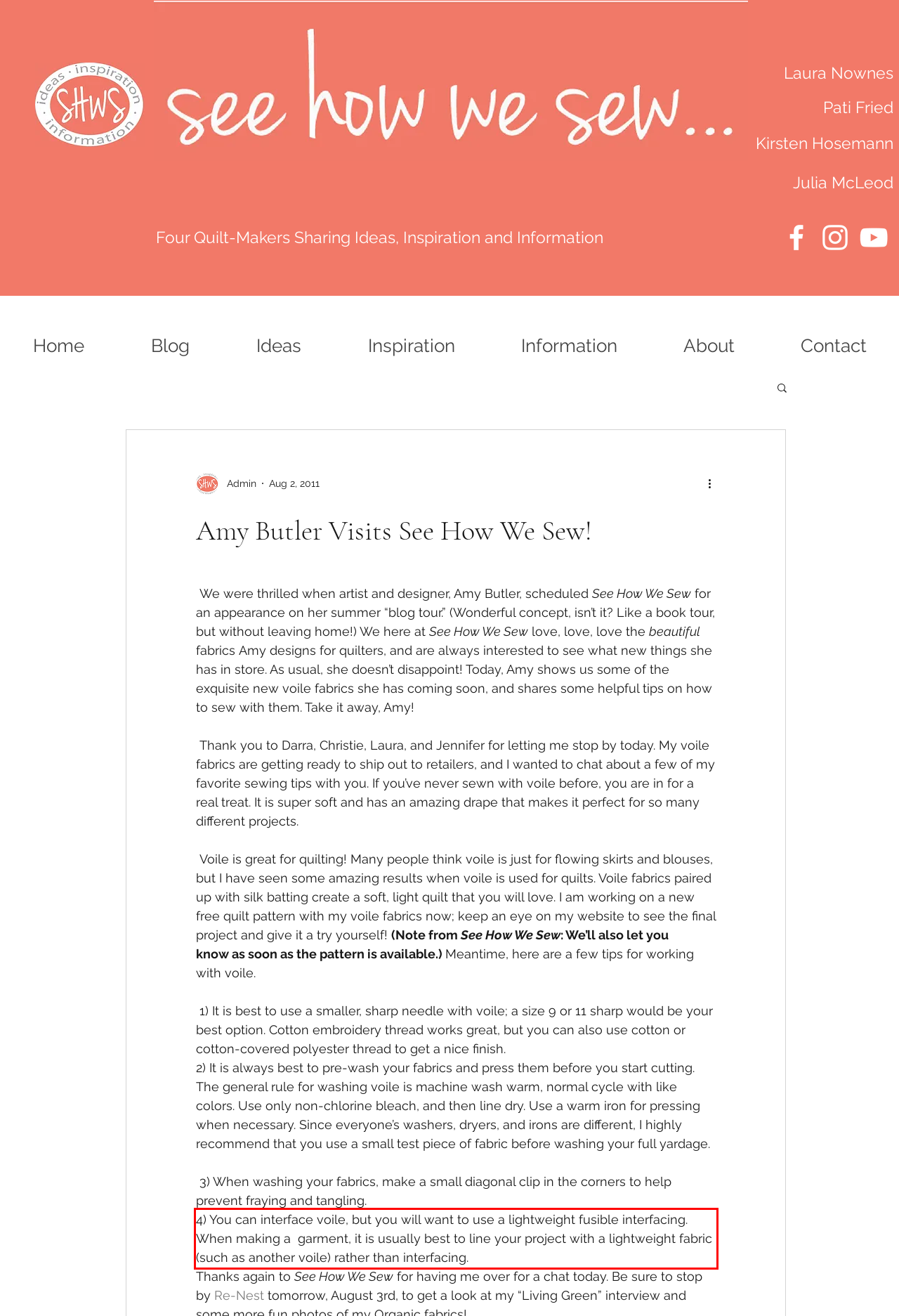Please perform OCR on the text within the red rectangle in the webpage screenshot and return the text content.

4) You can interface voile, but you will want to use a lightweight fusible interfacing. When making a garment, it is usually best to line your project with a lightweight fabric (such as another voile) rather than interfacing.